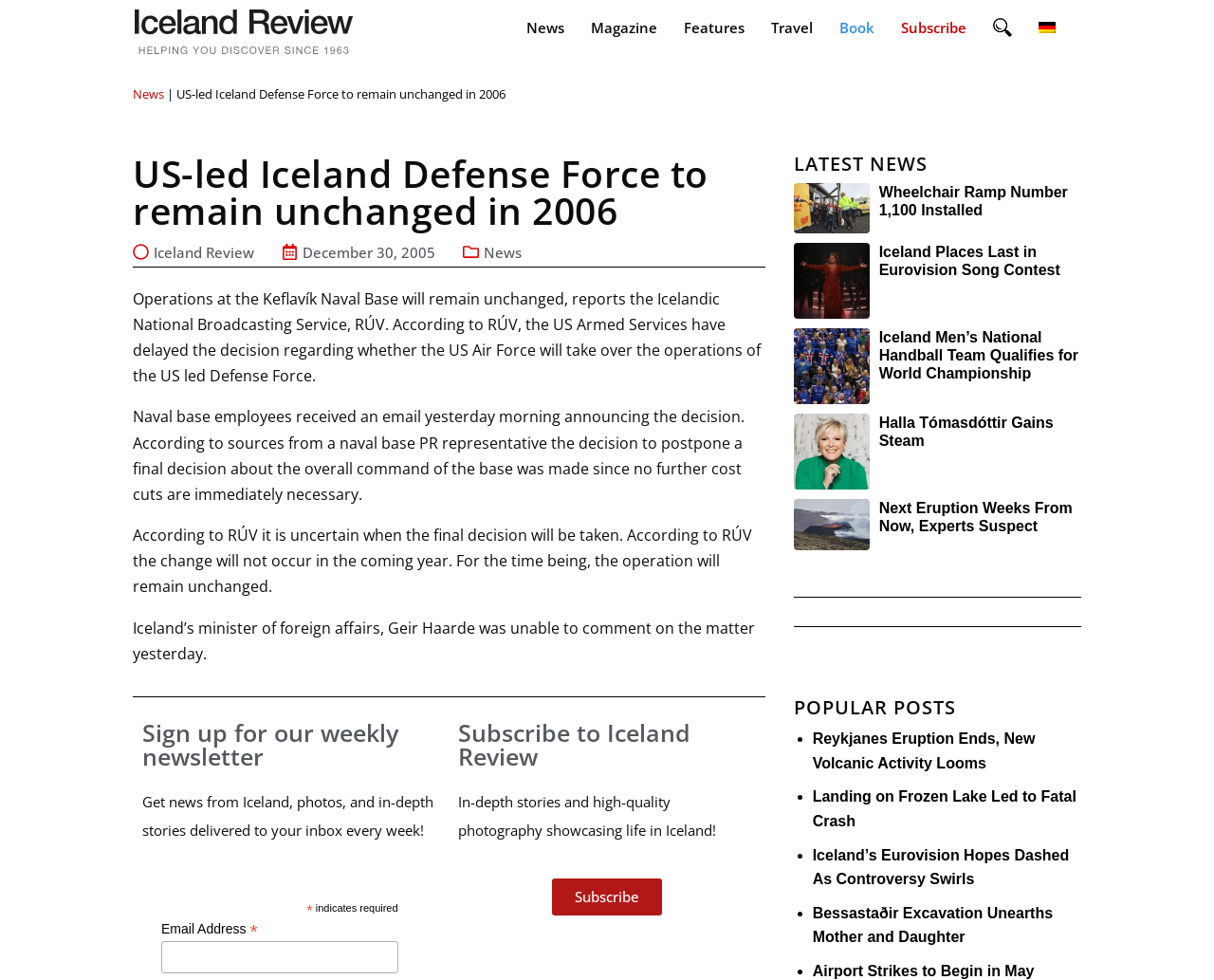Please answer the following question using a single word or phrase: 
How many news categories are there?

6